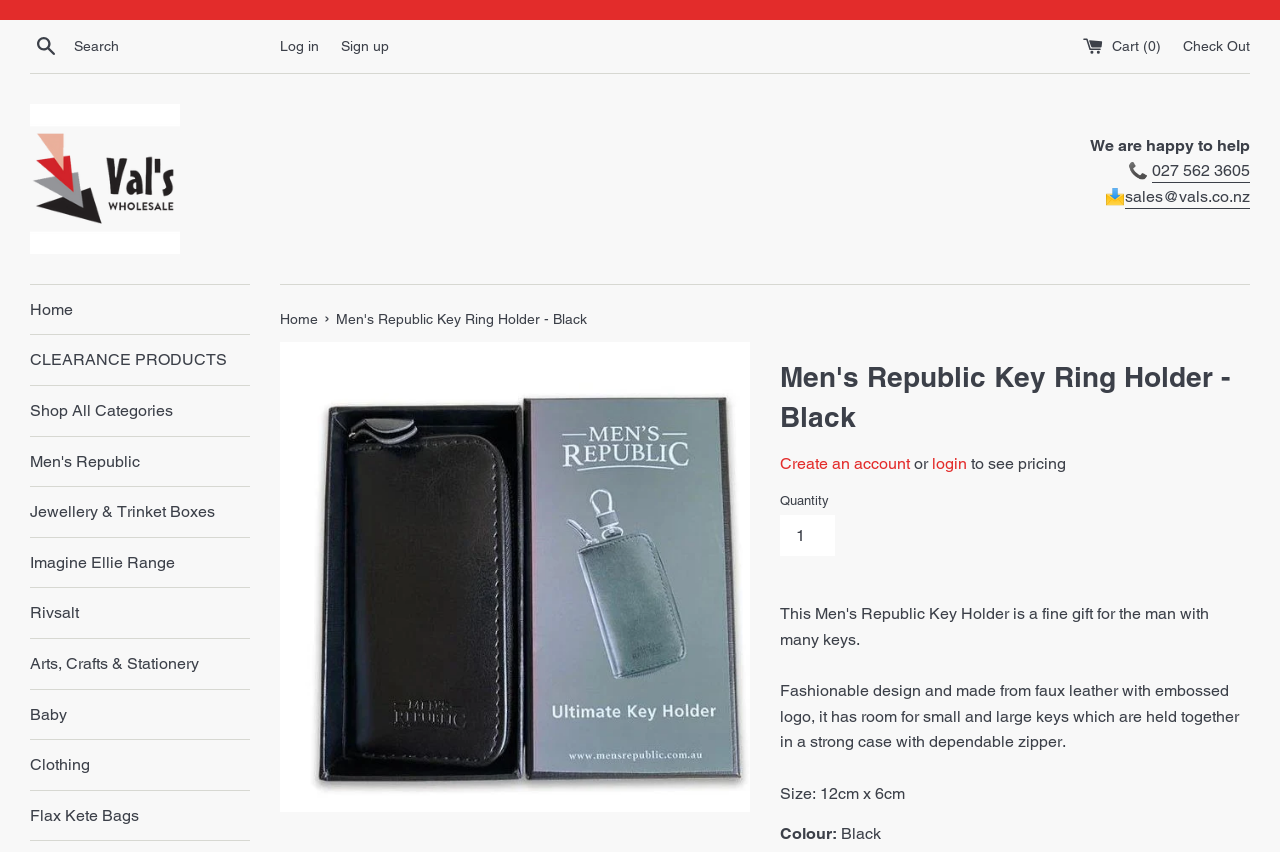What is the material of the key ring holder?
From the image, provide a succinct answer in one word or a short phrase.

faux leather